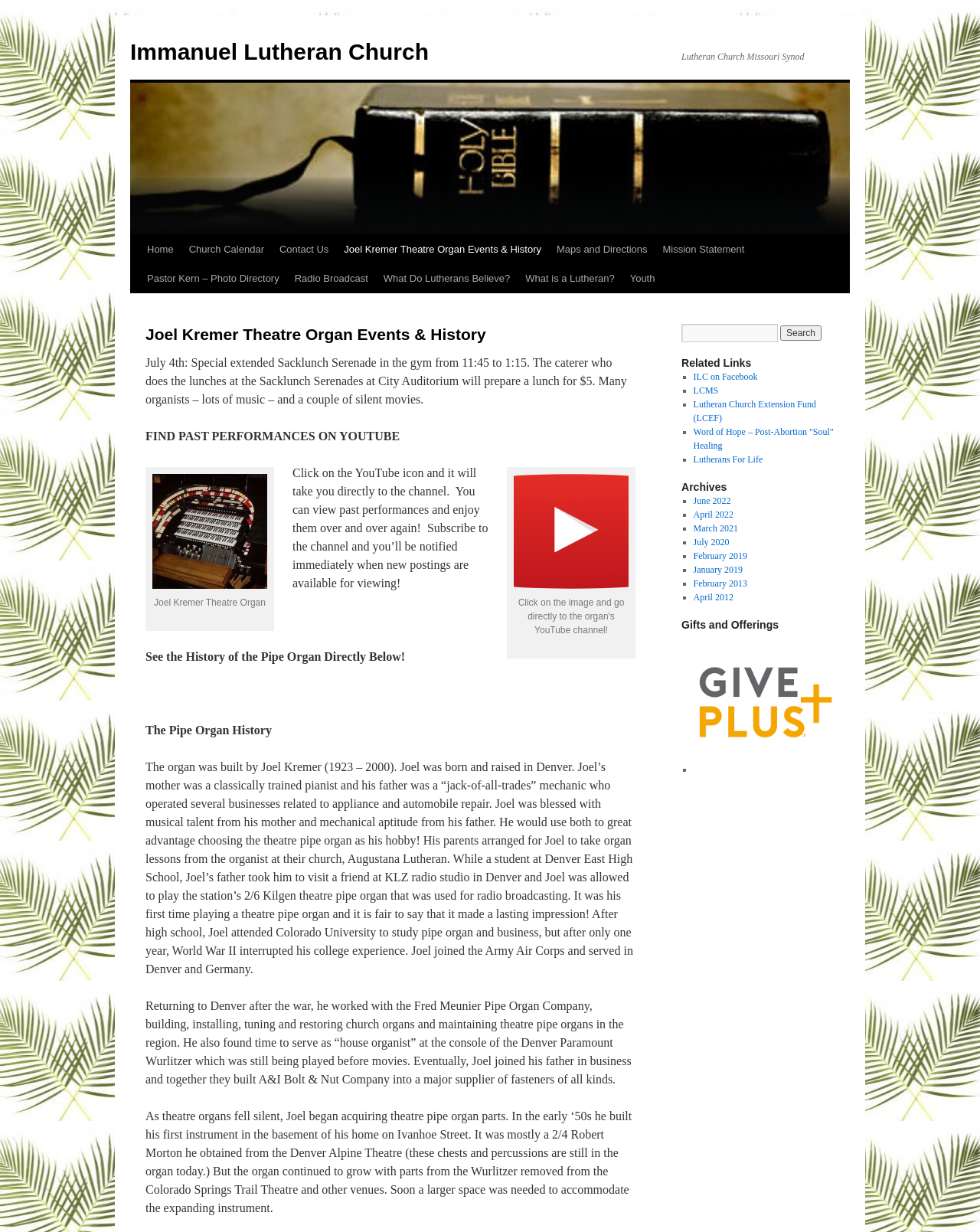Identify the bounding box coordinates for the region to click in order to carry out this instruction: "View past performances on YouTube". Provide the coordinates using four float numbers between 0 and 1, formatted as [left, top, right, bottom].

[0.52, 0.469, 0.645, 0.48]